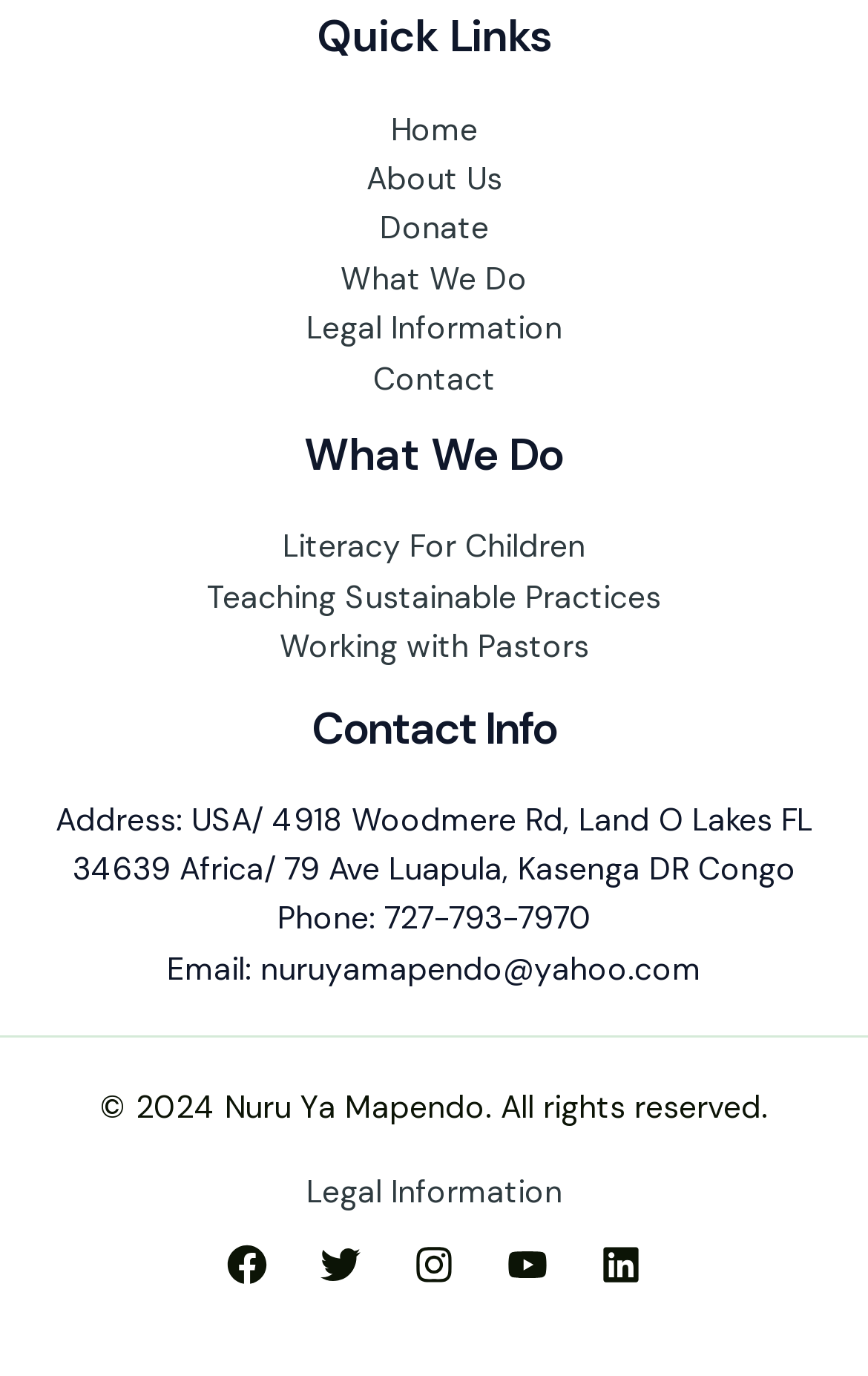Respond to the question below with a concise word or phrase:
What is the email address of the organization?

nuruyamapendo@yahoo.com